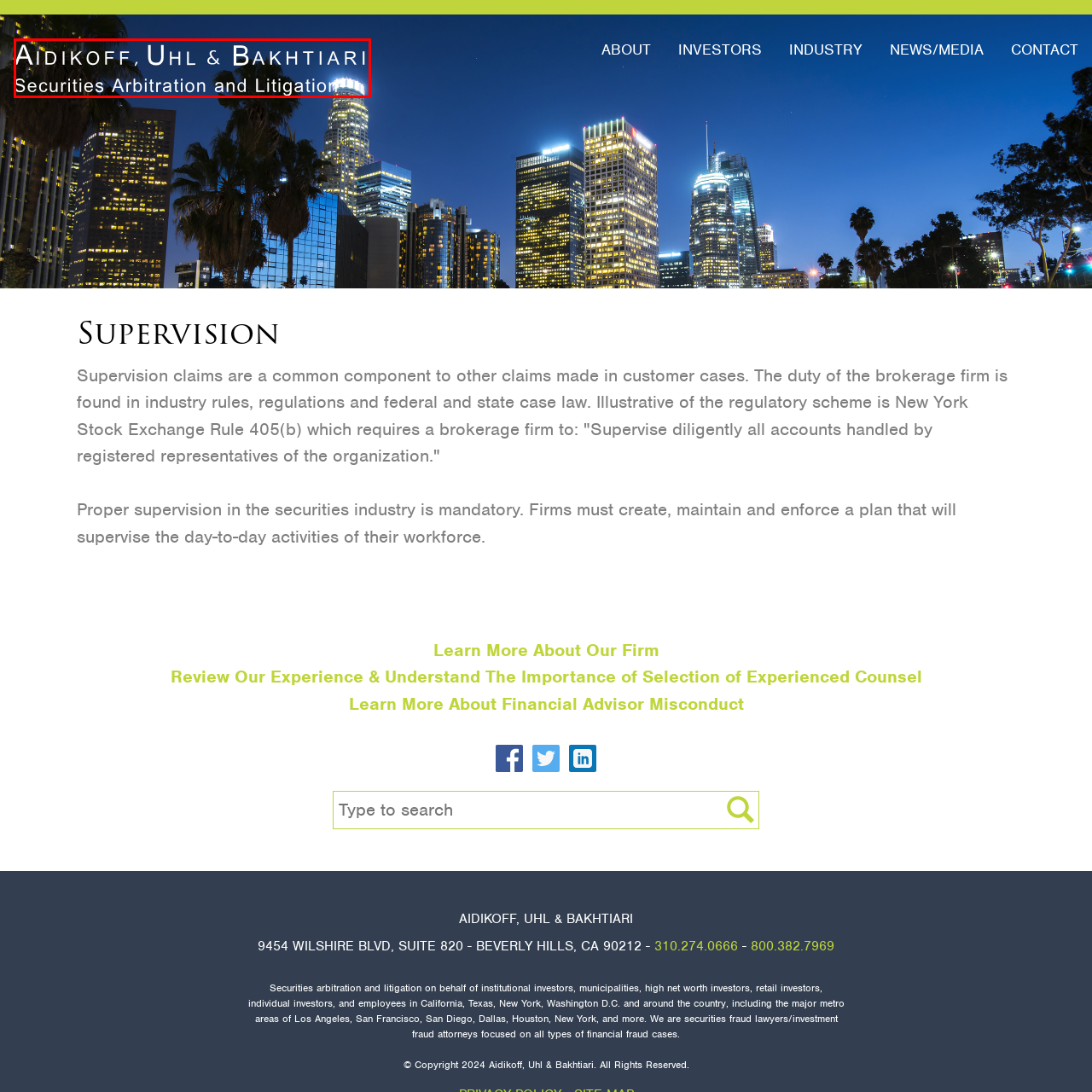Explain in detail what is depicted in the image within the red-bordered box.

The image features the logo of the law firm "Aidikoff, Uhl & Bakhtiari," prominently displaying the firm's name in a bold, modern font. Below the name, a tagline reads "Securities Arbitration and Litigation," indicating the firm's specialization in legal services related to securities disputes and arbitration. The background is nighttime, suggesting a professional yet approachable atmosphere, while palm trees frame the sides, hinting at a location possibly in a warmer climate like California. This logo encapsulates the firm's focus and expertise in handling complex issues within the financial and securities sectors.